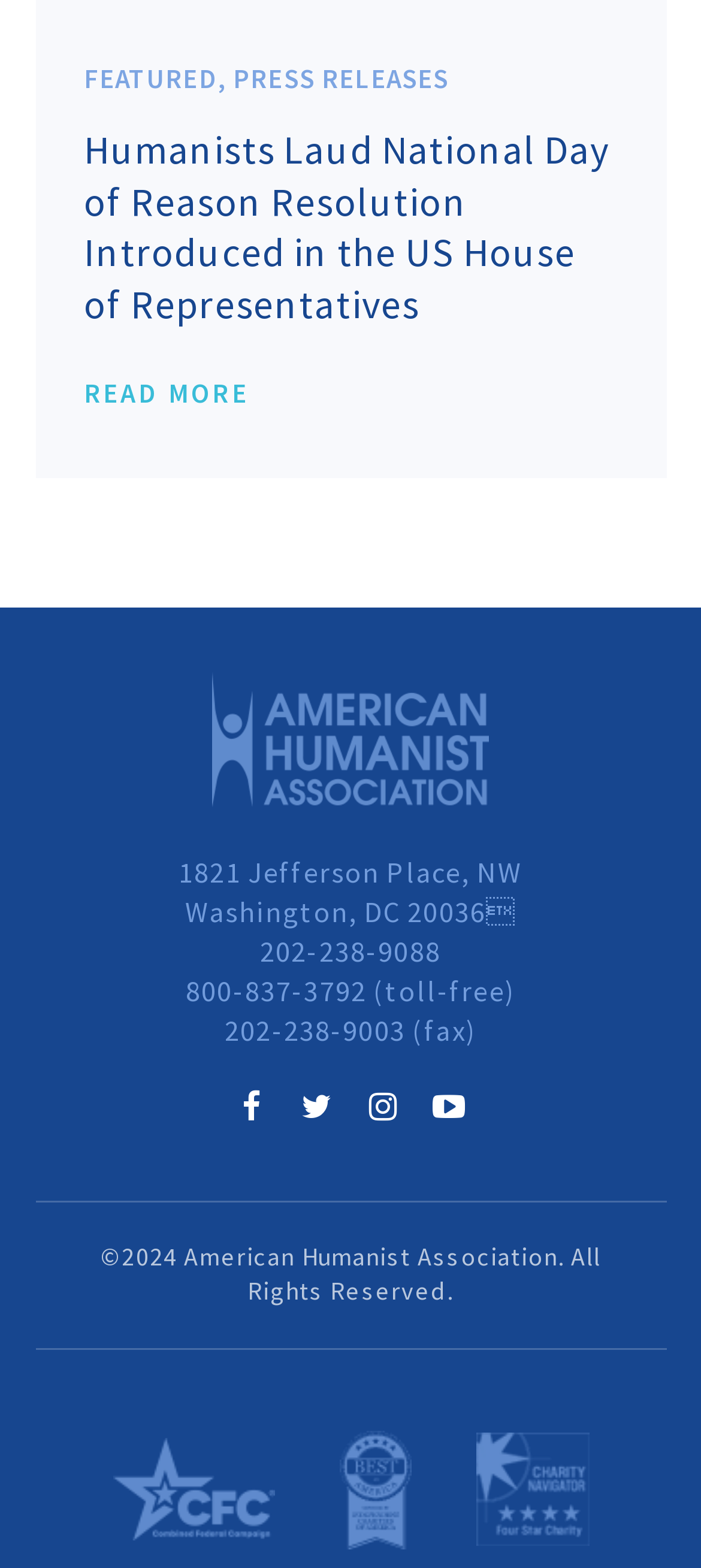Extract the bounding box coordinates for the UI element described as: "title="Combined Federal Campaign"".

[0.16, 0.917, 0.391, 0.99]